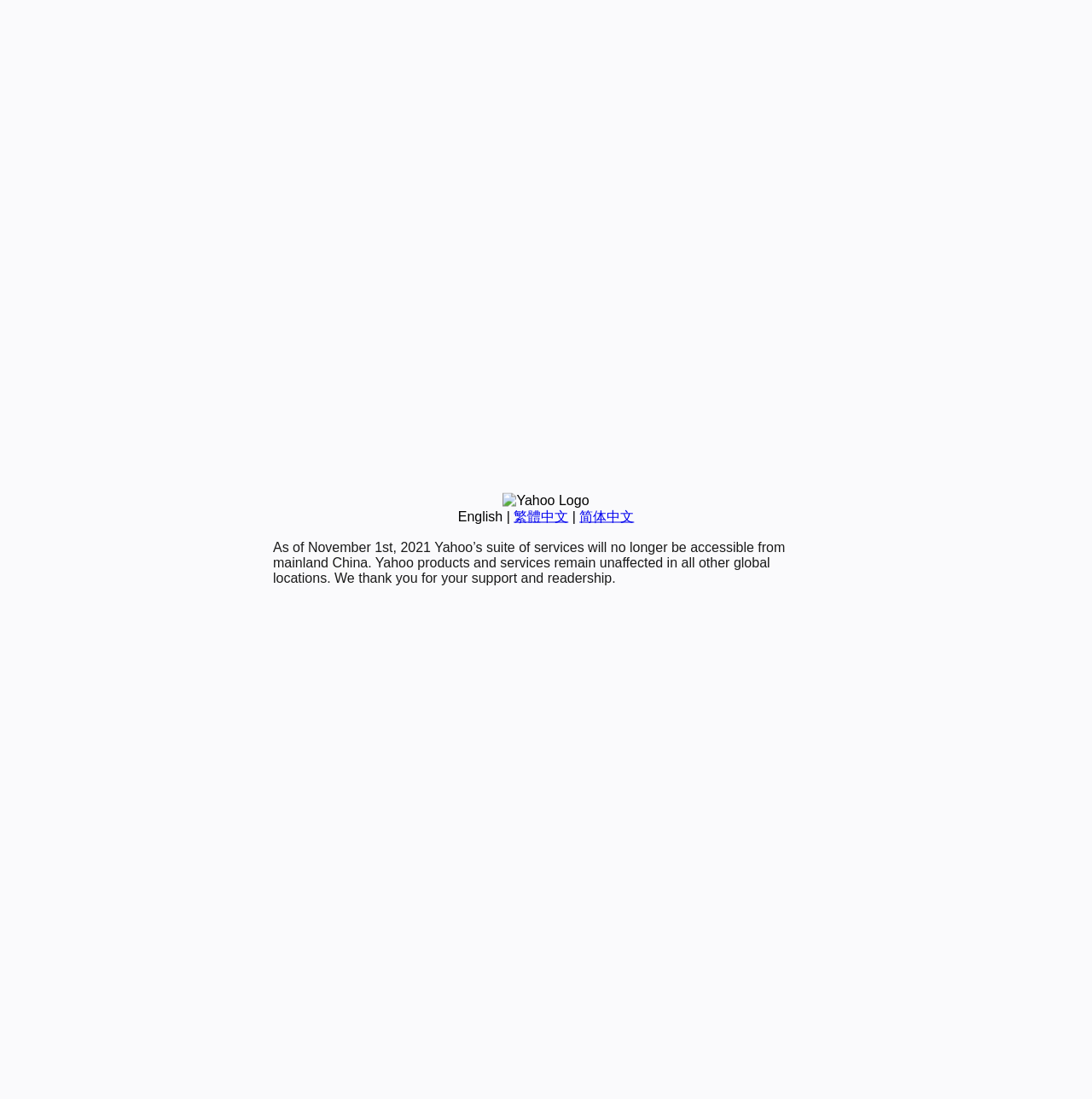Using floating point numbers between 0 and 1, provide the bounding box coordinates in the format (top-left x, top-left y, bottom-right x, bottom-right y). Locate the UI element described here: English

[0.419, 0.463, 0.46, 0.476]